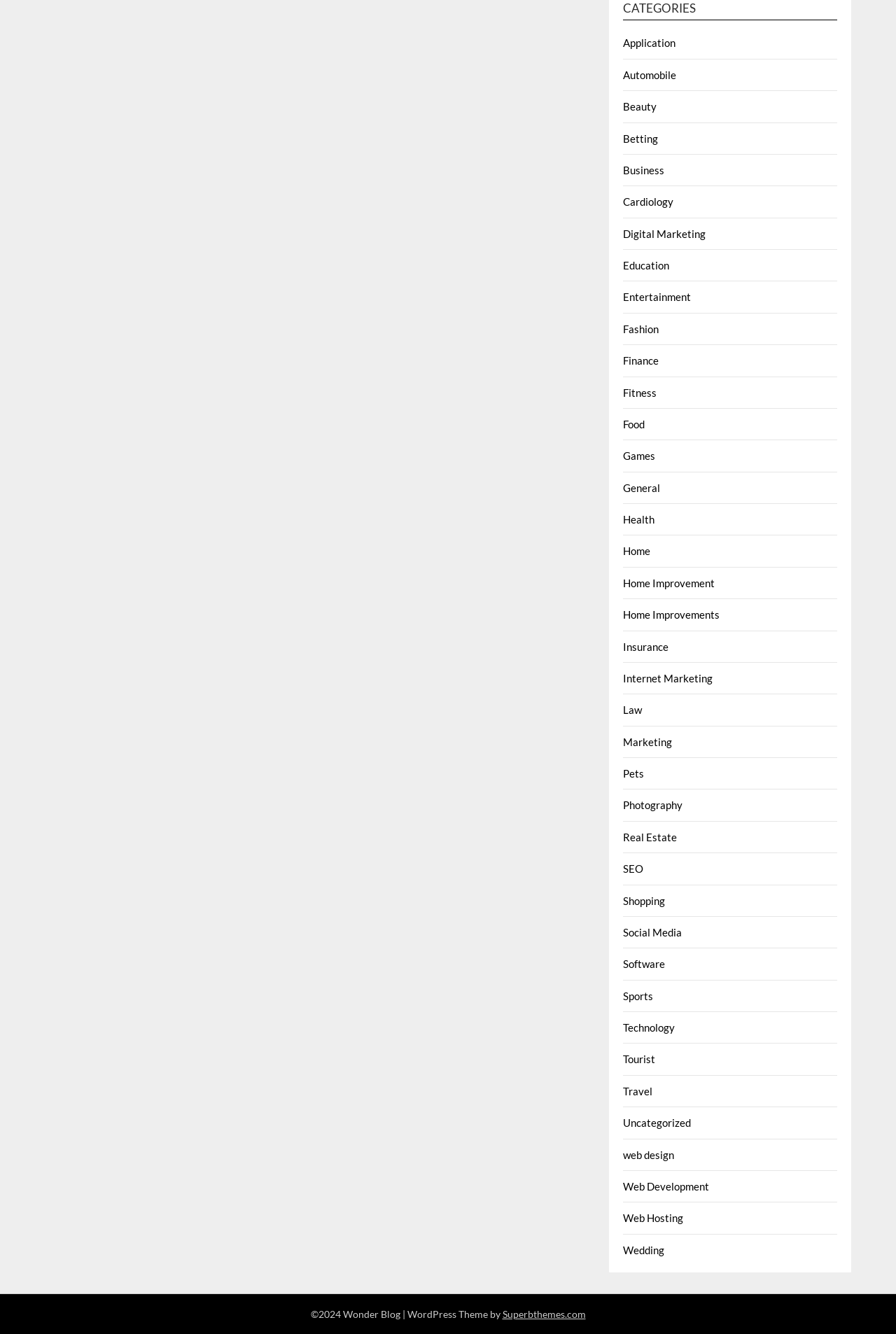Answer the following query concisely with a single word or phrase:
What is the category above 'Application'?

CATEGORIES